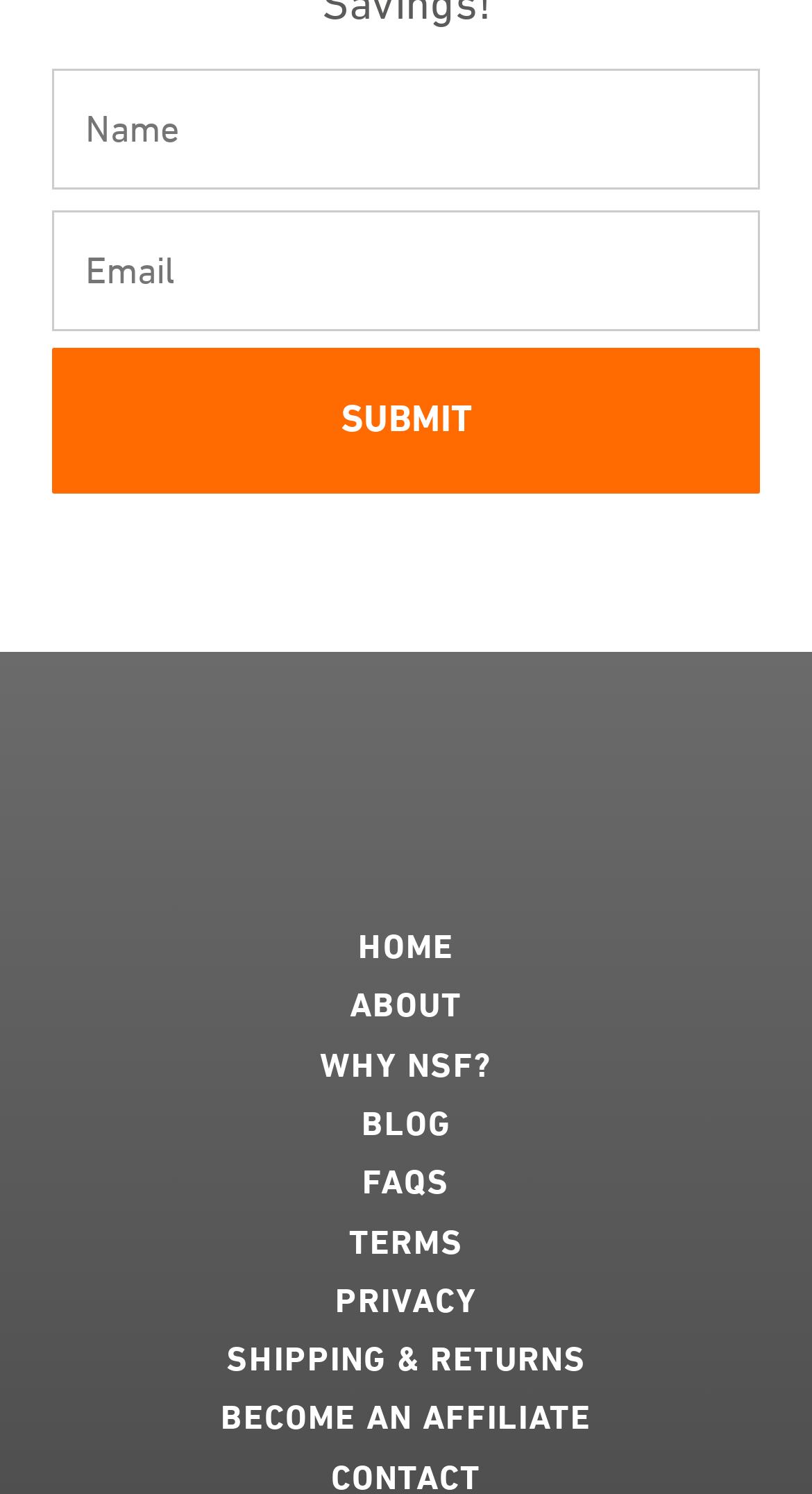Reply to the question with a brief word or phrase: What is the last link in the footer navigation?

BECOME AN AFFILIATE